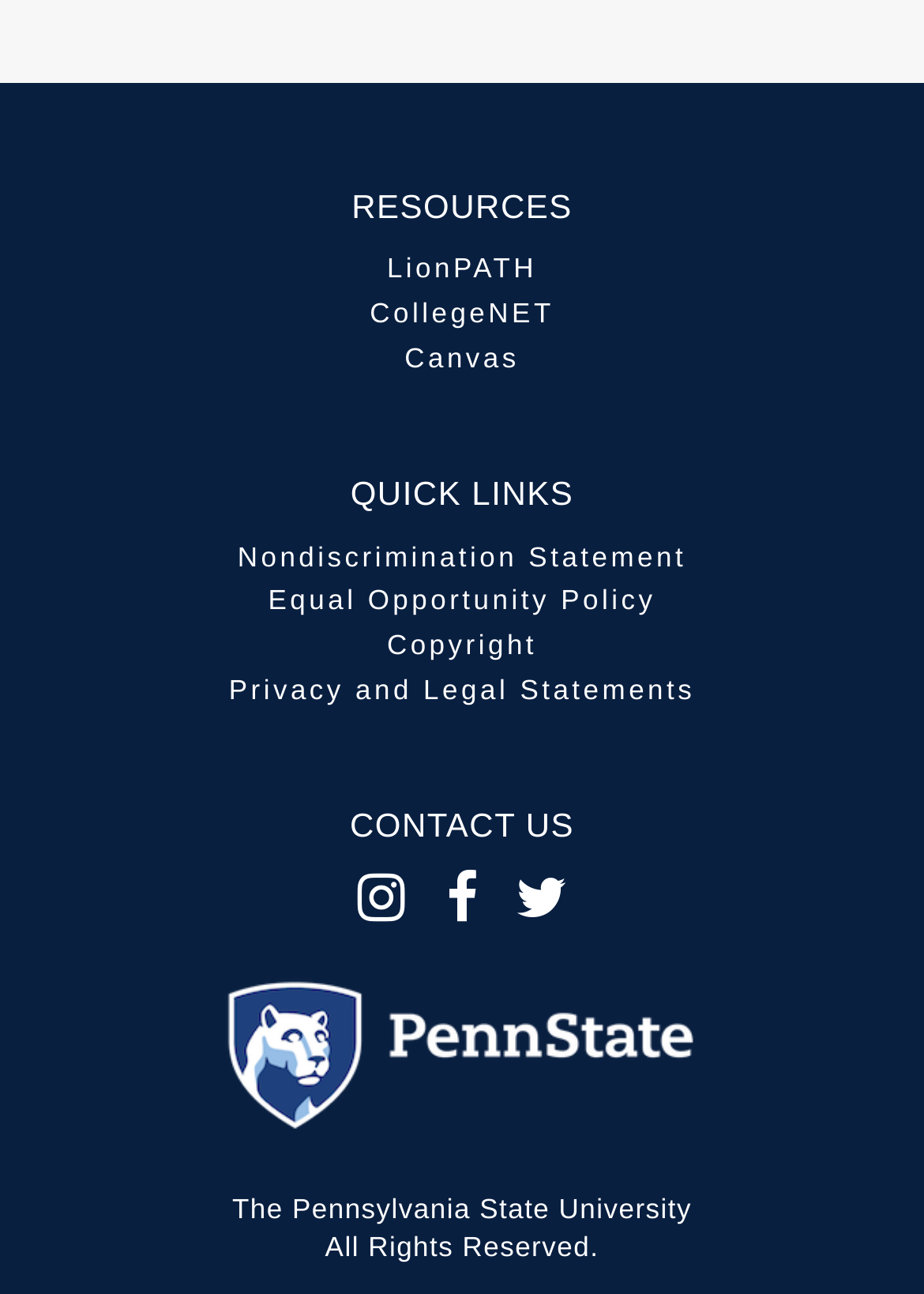Please give a succinct answer to the question in one word or phrase:
What is the copyright statement?

All Rights Reserved